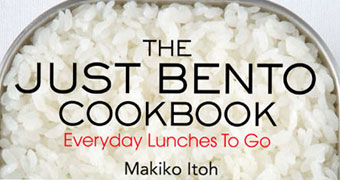Explain in detail what you see in the image.

The image showcases the cover of "The Just Bento Cookbook," authored by Makiko Itoh. The design features a close-up of perfectly cooked white rice, elegantly placed in a bento box, symbolizing the essence of Japanese lunchtime eating. Bold typography prominently spells out the title at the top, while the subtitle, "Everyday Lunches To Go," is highlighted in red beneath it, emphasizing the cookbook's focus on practical and delicious lunch options. This book serves as a guide for anyone looking to explore bento box cuisine, combining creativity with the health-conscious principles of Japanese cooking.